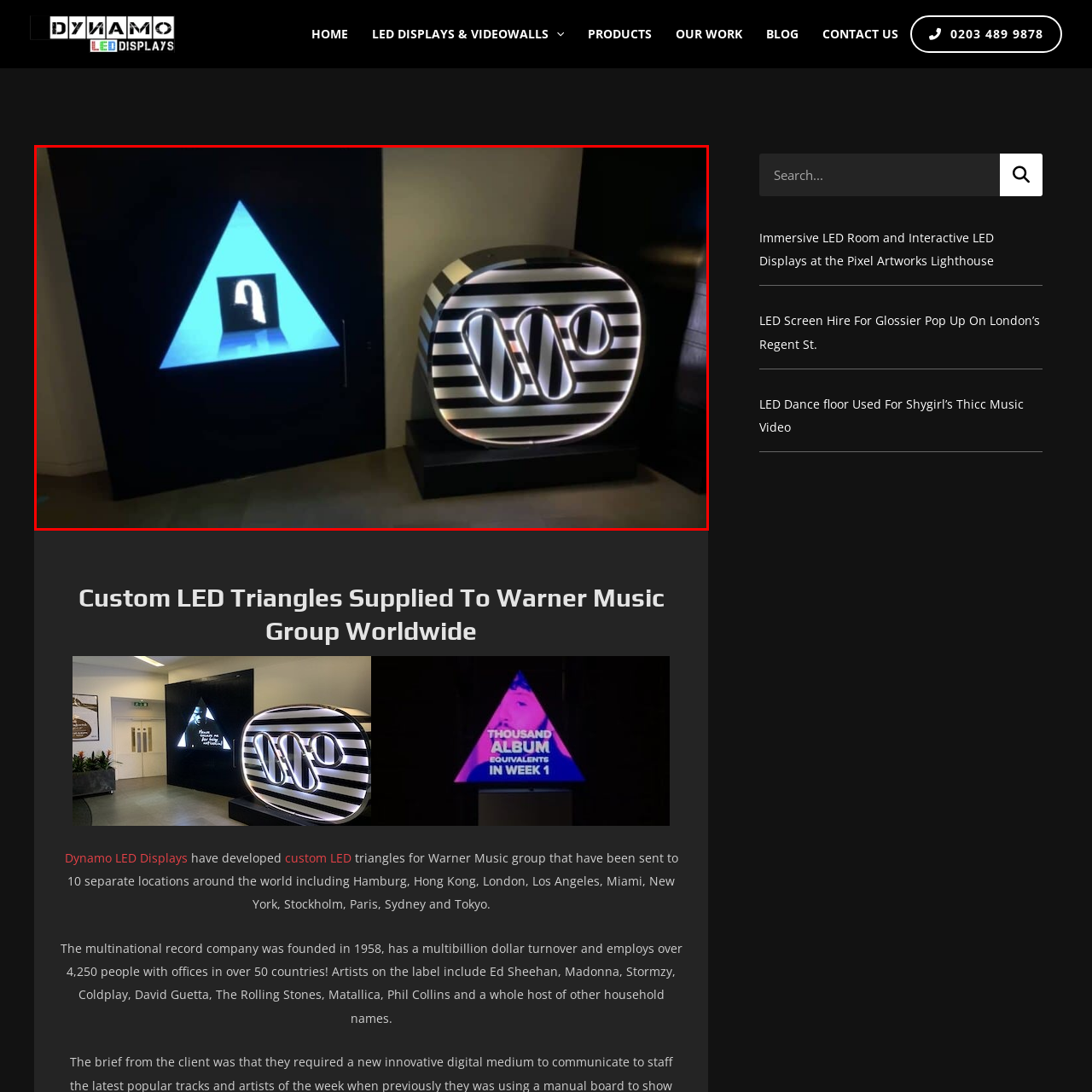Thoroughly describe the contents of the image enclosed in the red rectangle.

The image features an artistic display incorporating modern LED technology, showcasing a triangular LED screen on the left side. The triangle is illuminated in vibrant blue, displaying an abstract image of a padlock. To the right, there is a striking three-dimensional sculpture, characterized by a rounded shape with alternating black and white stripes, featuring the letter "W" prominently in its design. This installation is part of a custom LED setup supplied to Warner Music Group, illustrating innovative visual concepts suited for contemporary entertainment environments. The overall composition merges graphic design and technology, creating a visually engaging presentation that symbolizes creativity in the music industry.